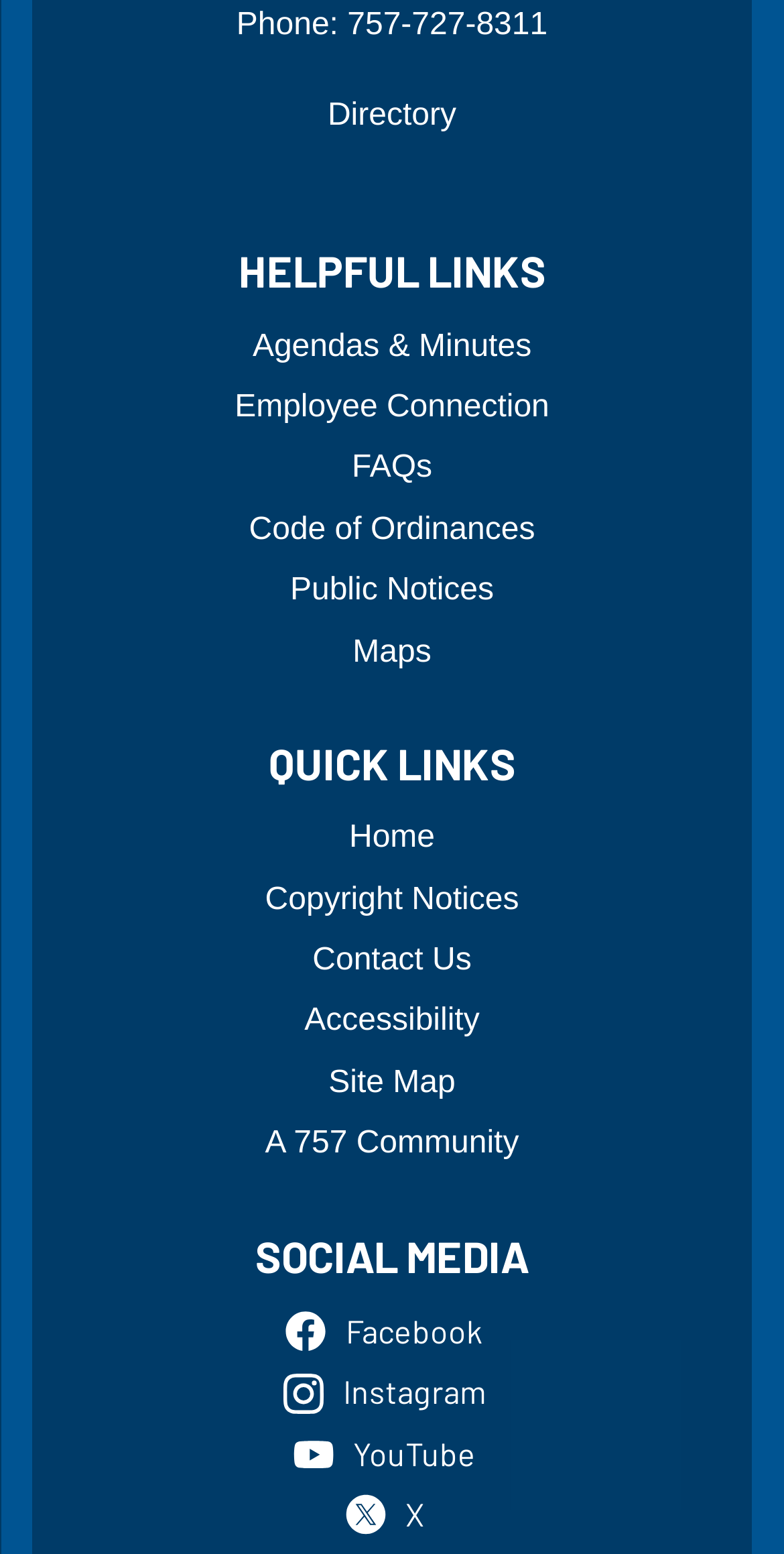Kindly provide the bounding box coordinates of the section you need to click on to fulfill the given instruction: "Call the phone number".

[0.443, 0.005, 0.698, 0.027]